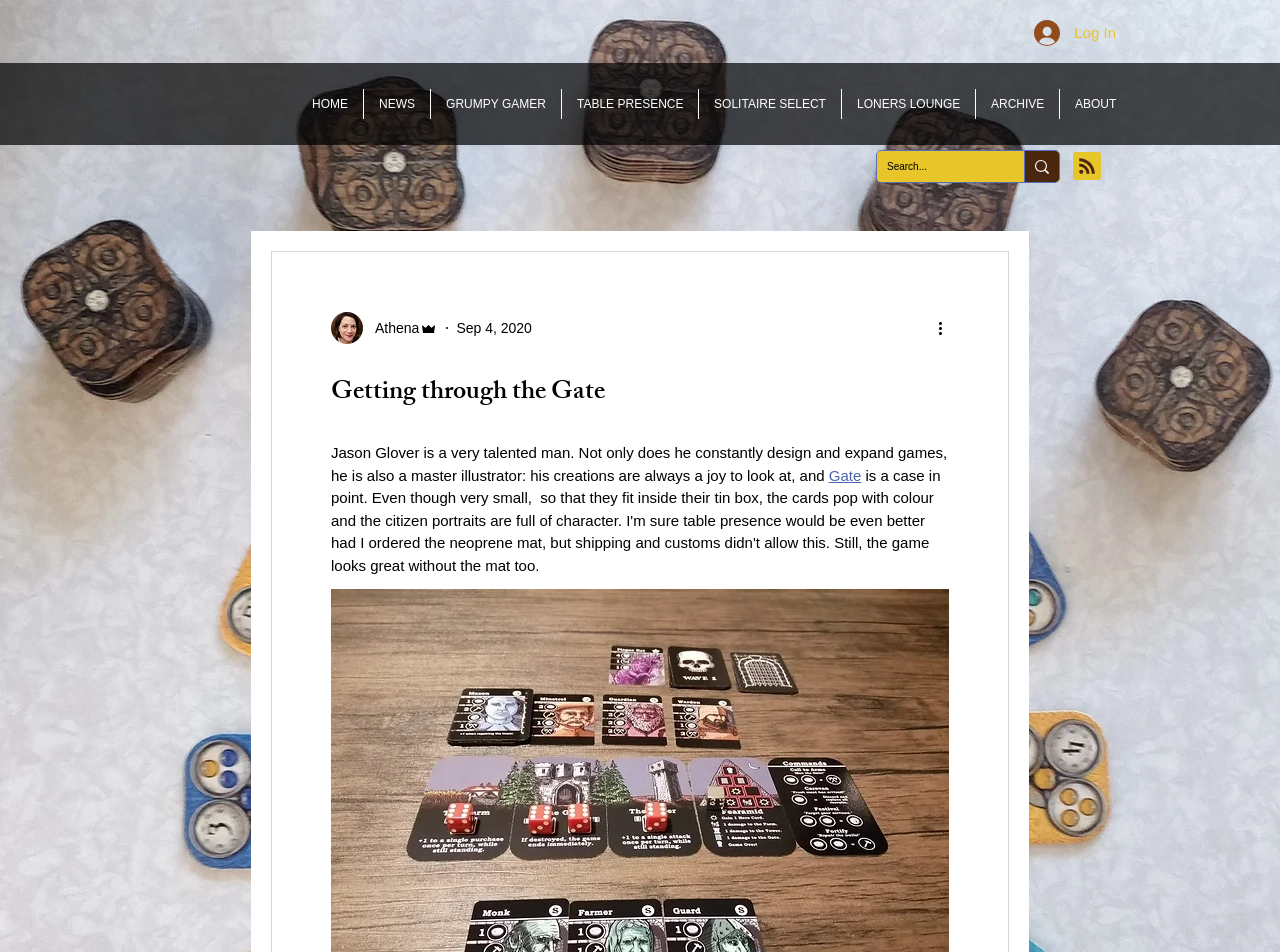Given the element description: "aria-label="Search..." name="q" placeholder="Search..."", predict the bounding box coordinates of the UI element it refers to, using four float numbers between 0 and 1, i.e., [left, top, right, bottom].

[0.693, 0.159, 0.767, 0.191]